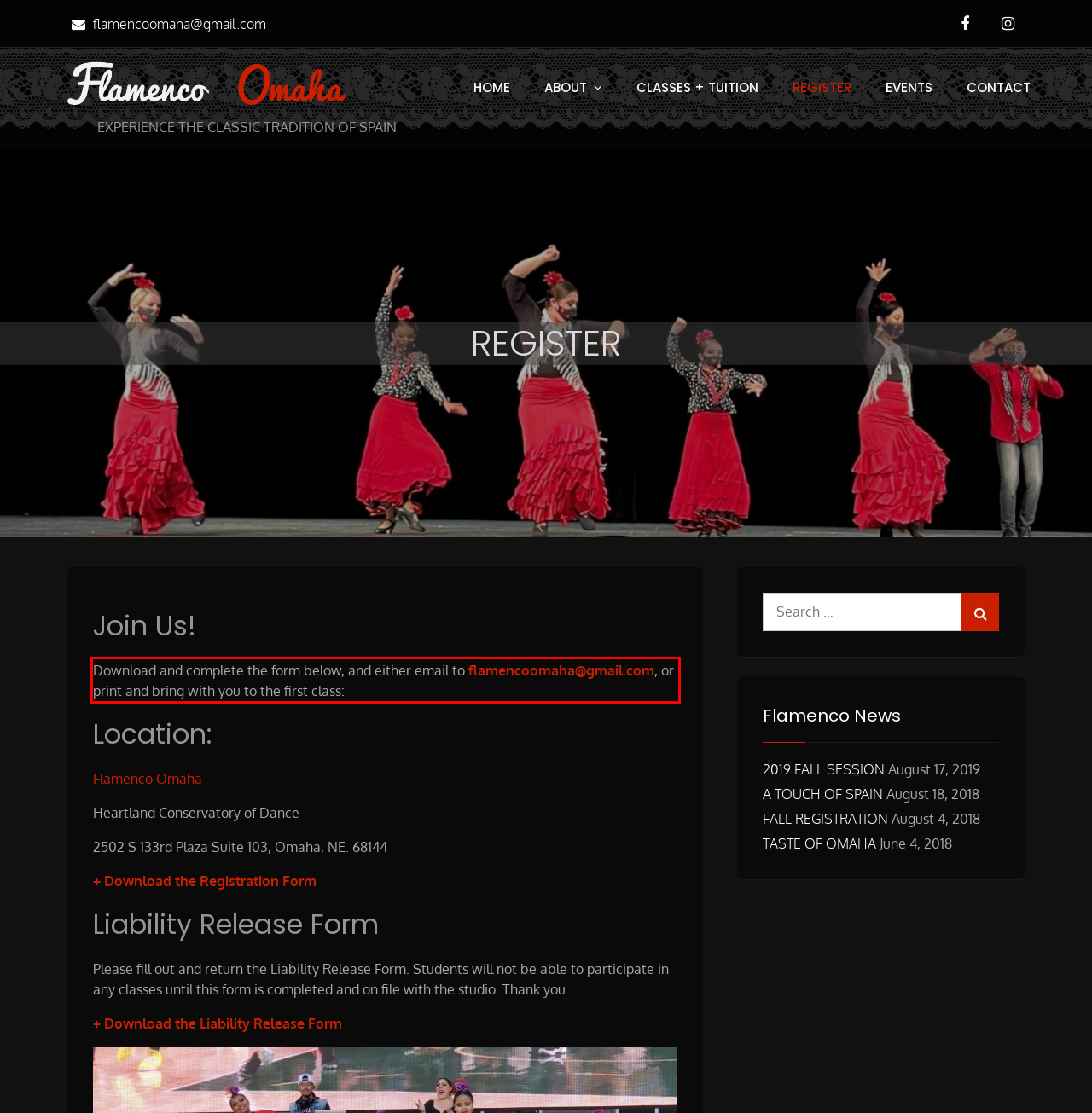Using the provided webpage screenshot, identify and read the text within the red rectangle bounding box.

Download and complete the form below, and either email to flamencoomaha@gmail.com, or print and bring with you to the first class: